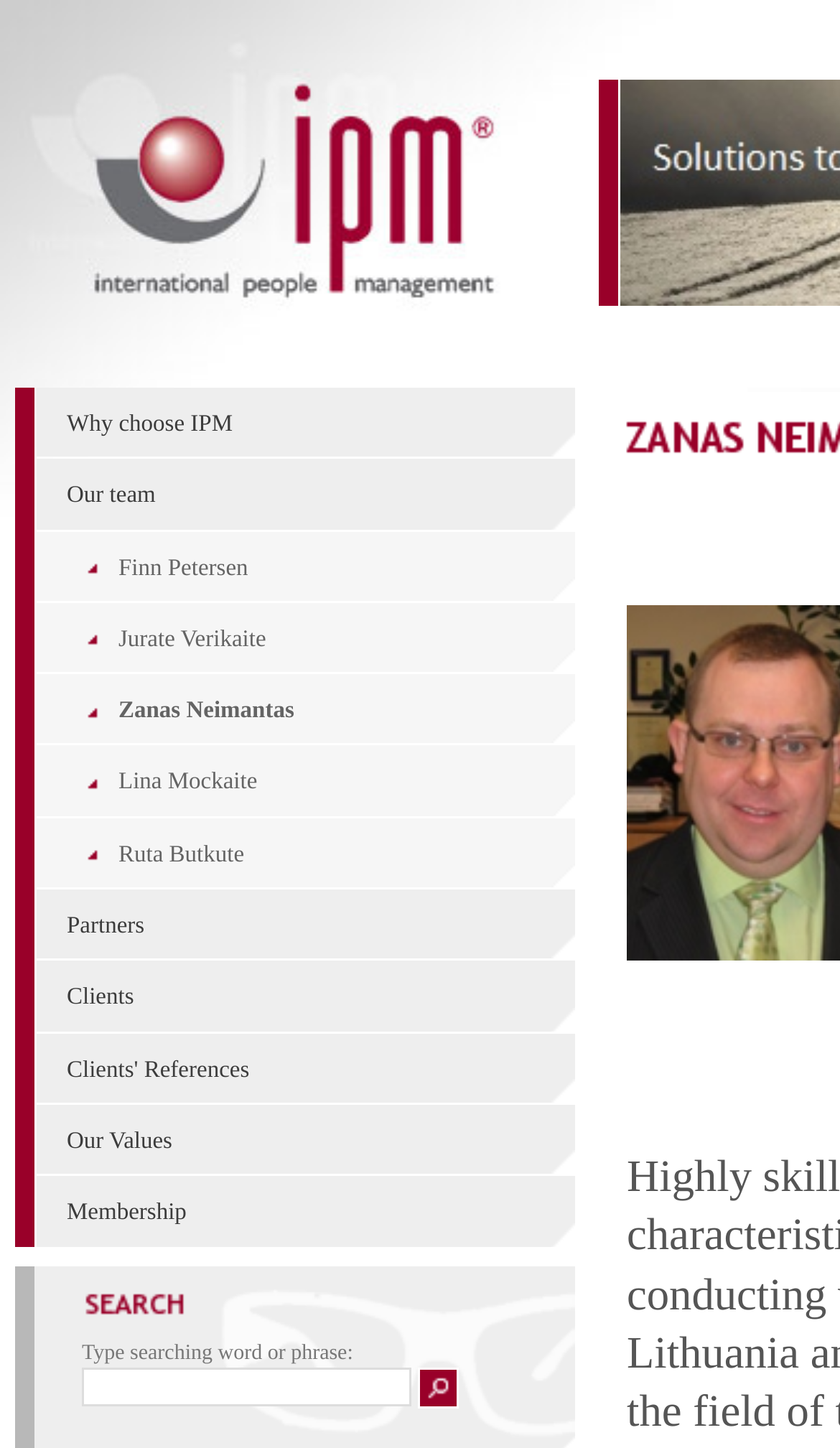Please identify the bounding box coordinates of the element on the webpage that should be clicked to follow this instruction: "view Clients' References". The bounding box coordinates should be given as four float numbers between 0 and 1, formatted as [left, top, right, bottom].

[0.079, 0.73, 0.297, 0.748]